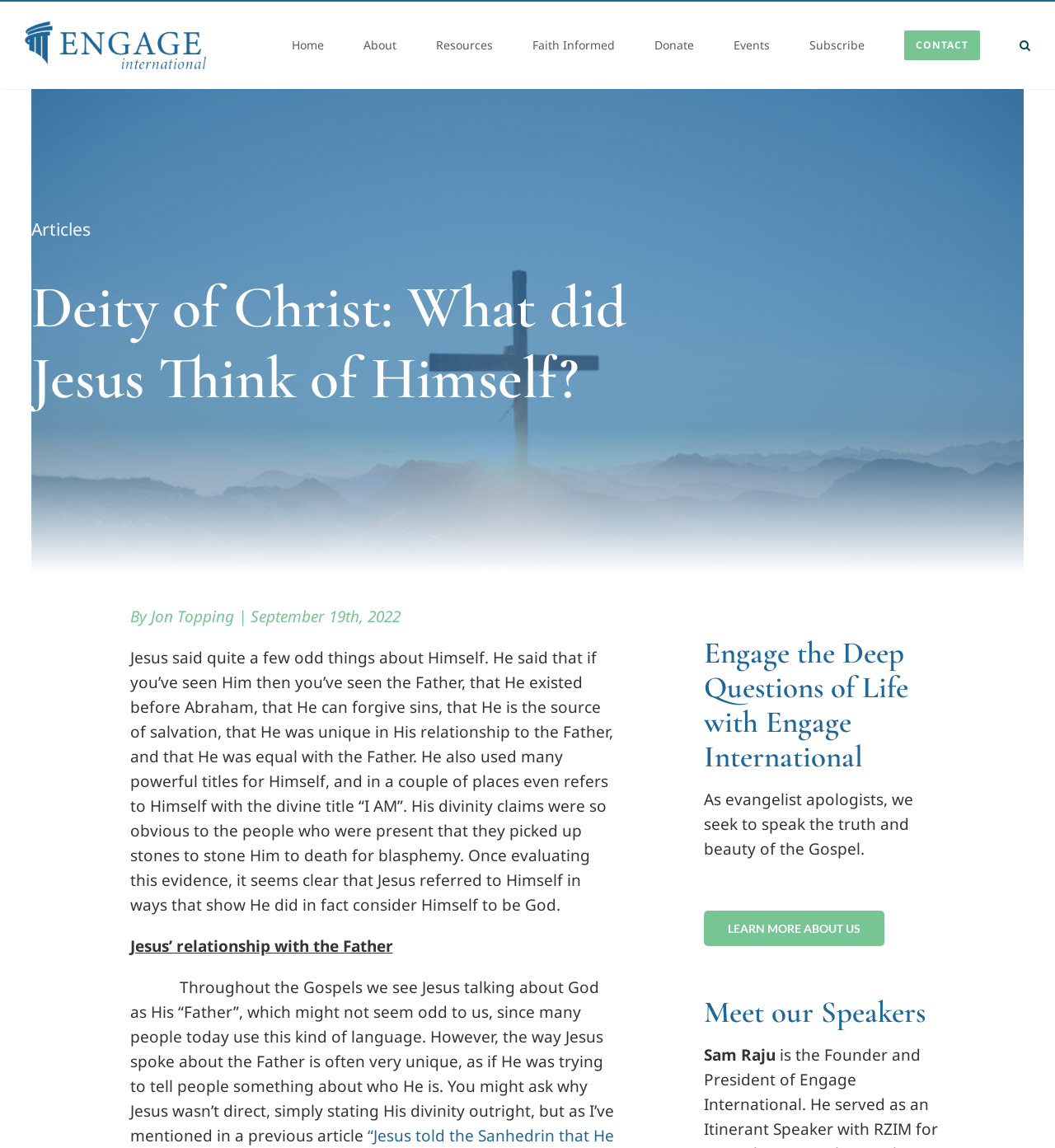What is the name of the author of the article?
Examine the screenshot and reply with a single word or phrase.

Jon Topping